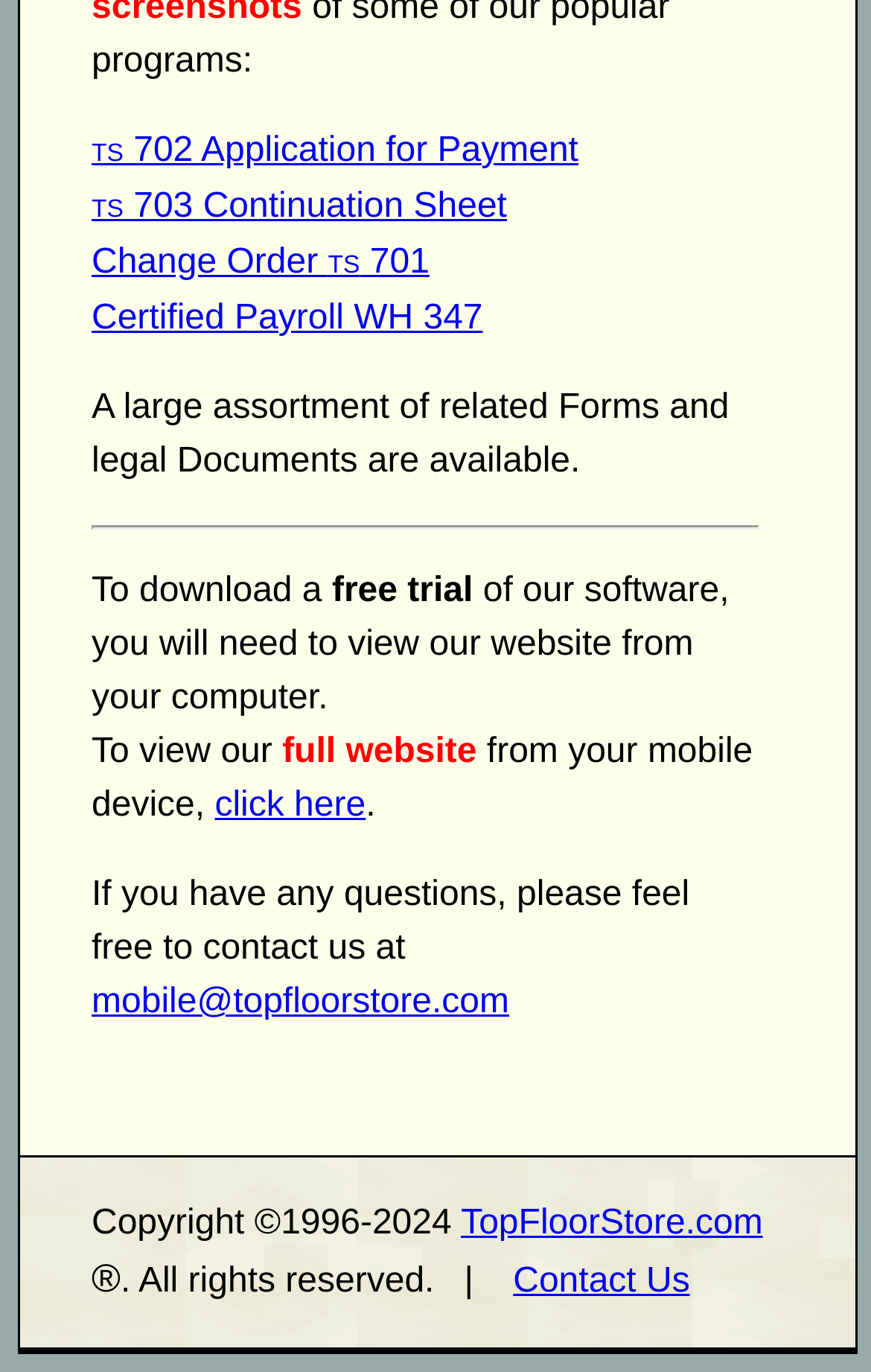What is the name of the website?
Based on the image, answer the question in a detailed manner.

The link 'TopFloorStore.com' at the bottom of the page suggests that it is the name of the website, which is also supported by the copyright information 'Copyright ©1996-2024 TopFloorStore.com'.